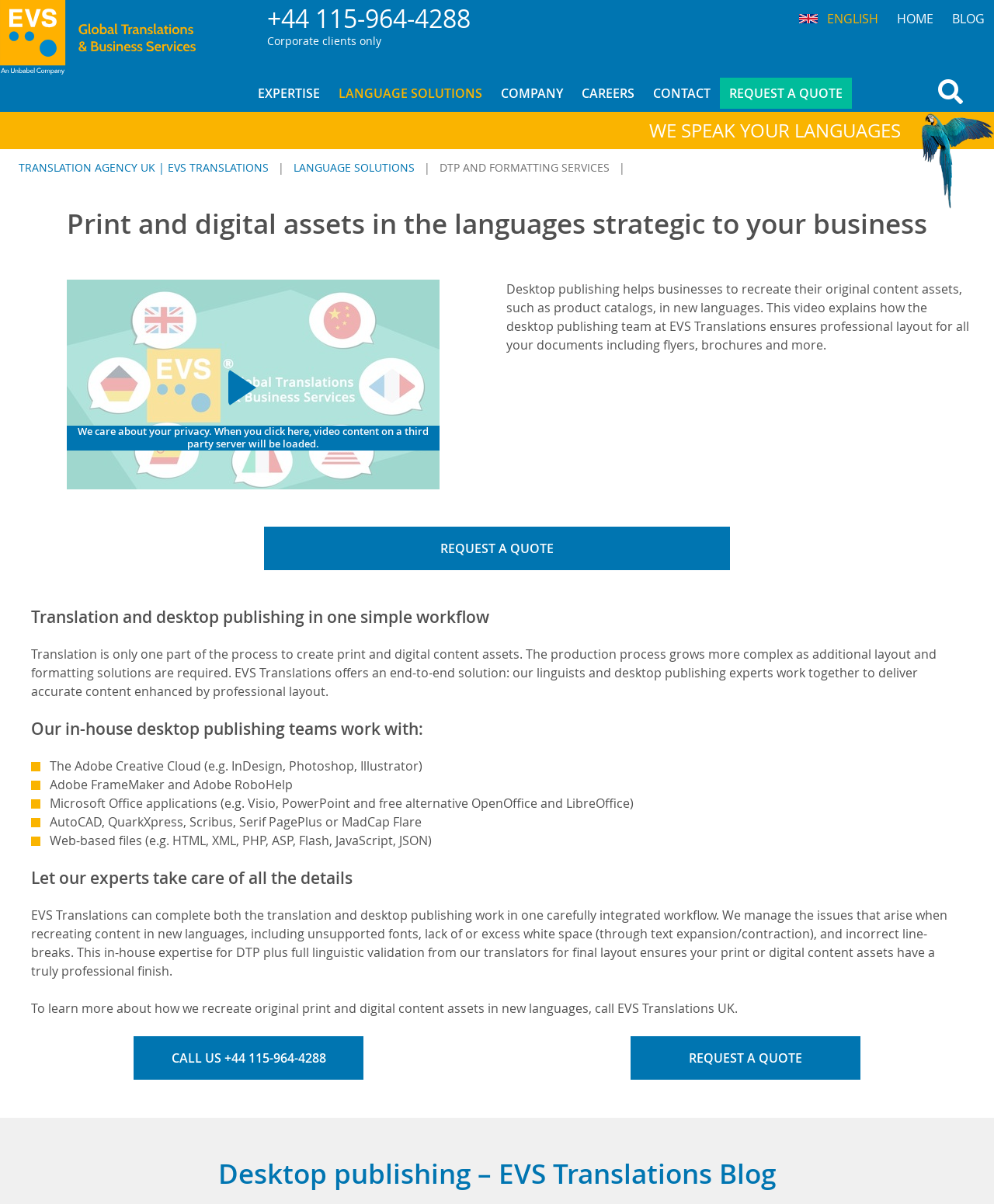What software does the company's desktop publishing team work with?
Please give a detailed and elaborate answer to the question.

I found the software used by the company's desktop publishing team by reading the list of software mentioned in the webpage, which includes Adobe Creative Cloud, Microsoft Office, and other software.